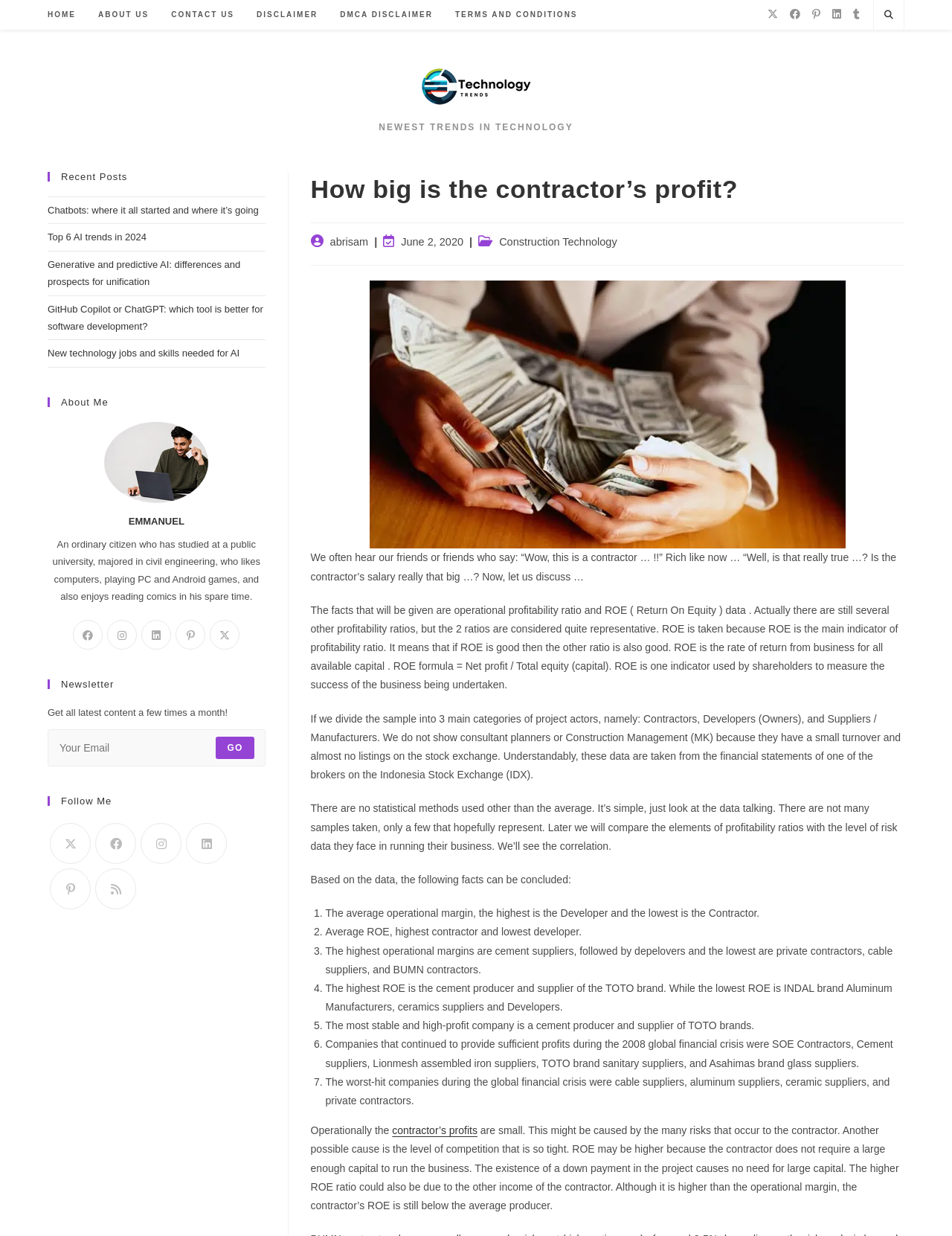Determine the bounding box coordinates for the area you should click to complete the following instruction: "Click on the 'HOME' link".

[0.038, 0.0, 0.091, 0.024]